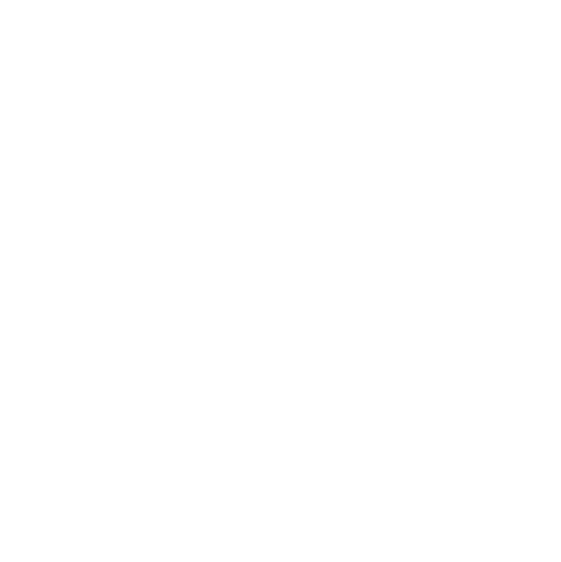What design trend does the icon reflect?
From the screenshot, supply a one-word or short-phrase answer.

Contemporary digital design